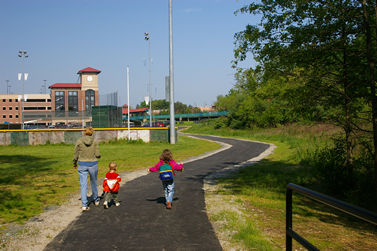Answer the question using only a single word or phrase: 
How many children are in the scene?

two